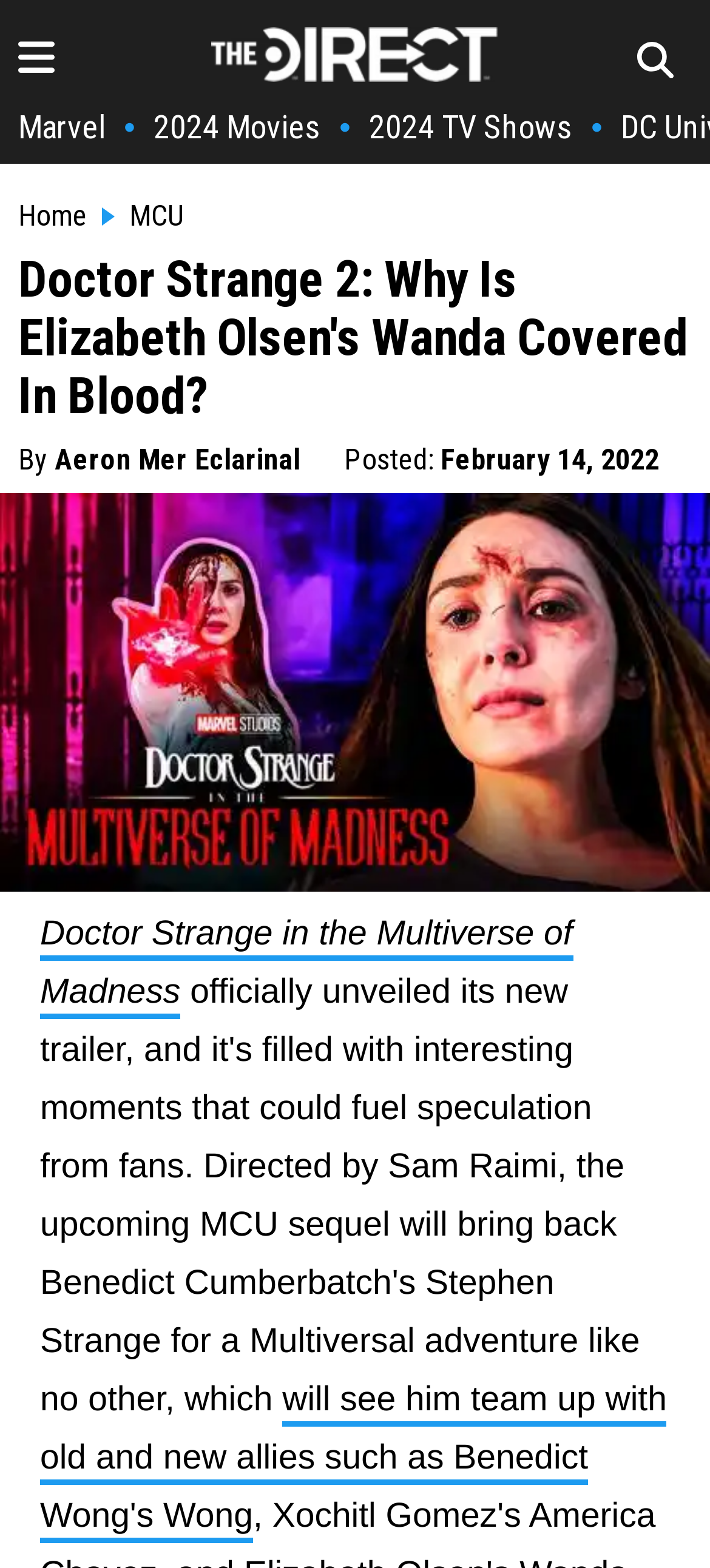Please identify the coordinates of the bounding box for the clickable region that will accomplish this instruction: "view Marvel page".

[0.026, 0.068, 0.149, 0.093]